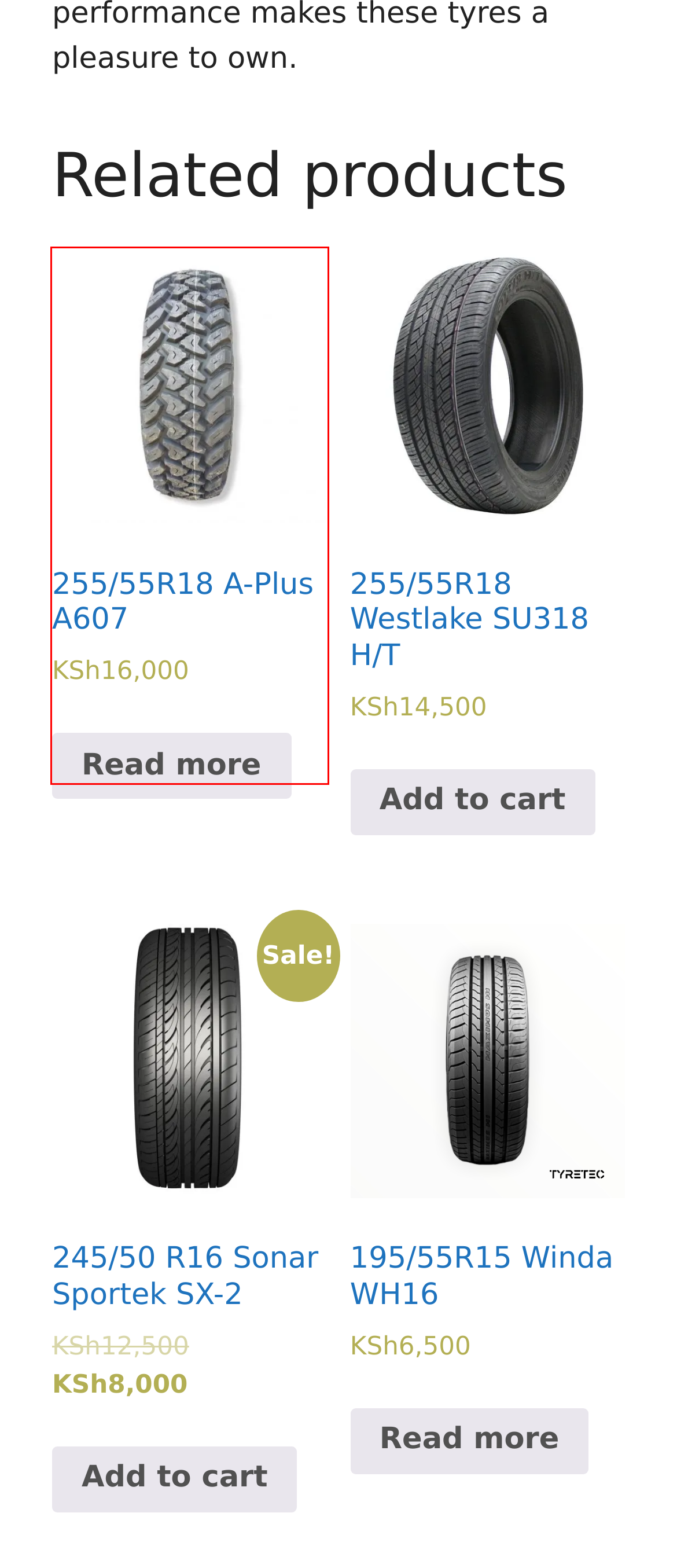Consider the screenshot of a webpage with a red bounding box around an element. Select the webpage description that best corresponds to the new page after clicking the element inside the red bounding box. Here are the candidates:
A. Linglong – Tyretec
B. 255/55R18 A-Plus A607 – Tyretec
C. 245/50 R16 Sonar Sportek SX-2 – Tyretec
D. 195/55R15 Winda WH16 – Tyretec
E. 255/55R18 Westlake SU318 H/T – Tyretec
F. Do Electric car tyres differ from regular tyres? – Tyretec
G. Best Tyres for Chasing The Herd – Maasai Mara – Tyretec
H. Things to Know About Performance Tuning: Attention Tyres – Tyretec

B